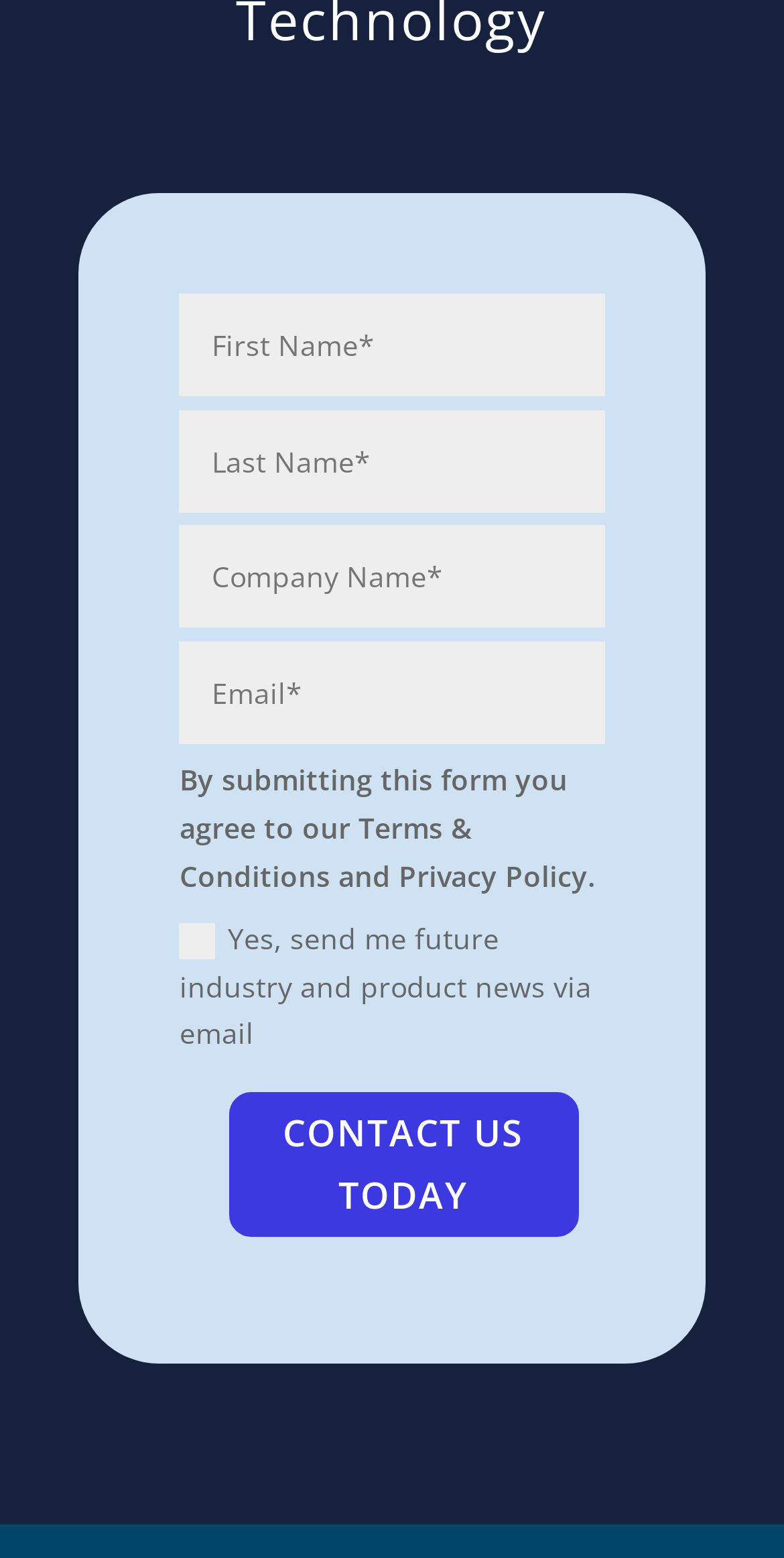Based on the image, please respond to the question with as much detail as possible:
What is the text on the button at the bottom of the form?

The button element with ID 347 has the text 'CONTACT US TODAY' and is positioned at the bottom of the form, indicating that it is the submit button for the form.